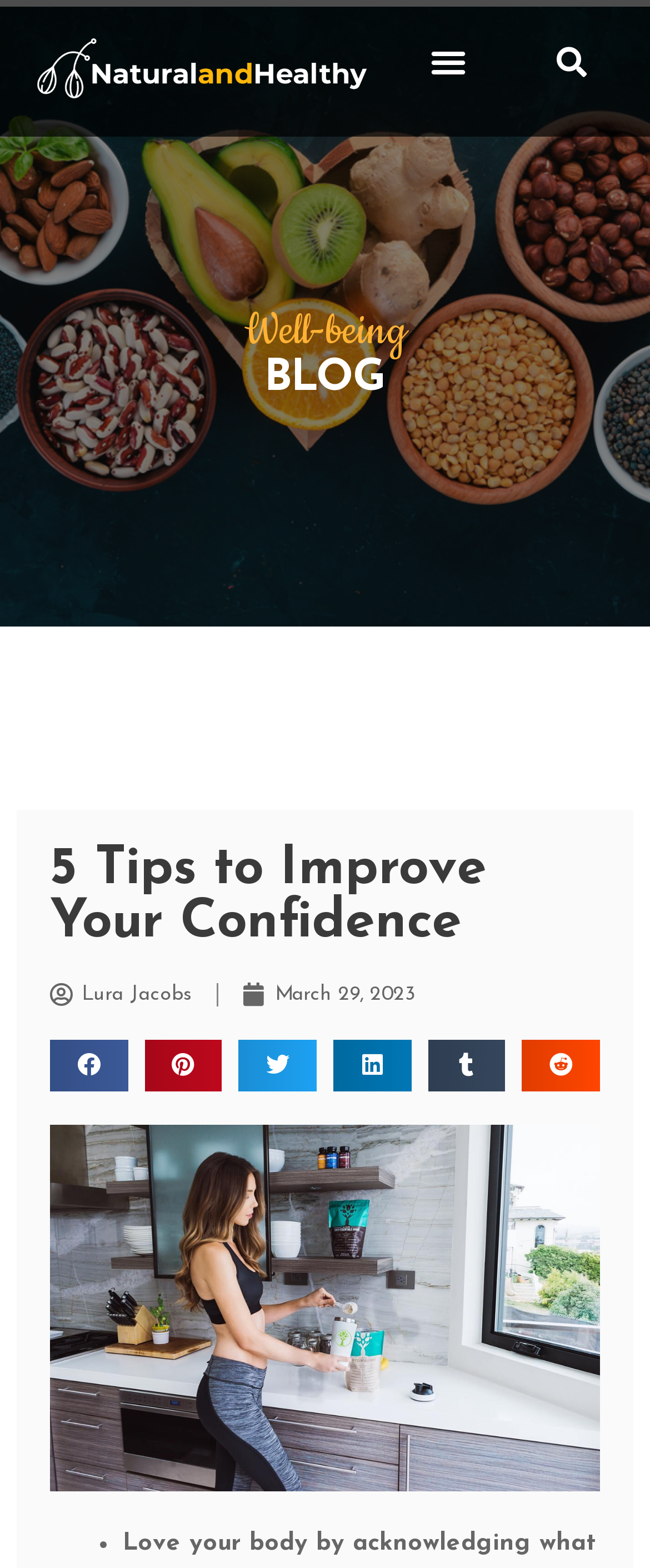Locate the bounding box coordinates of the element that needs to be clicked to carry out the instruction: "Click the menu toggle button". The coordinates should be given as four float numbers ranging from 0 to 1, i.e., [left, top, right, bottom].

[0.647, 0.021, 0.732, 0.056]